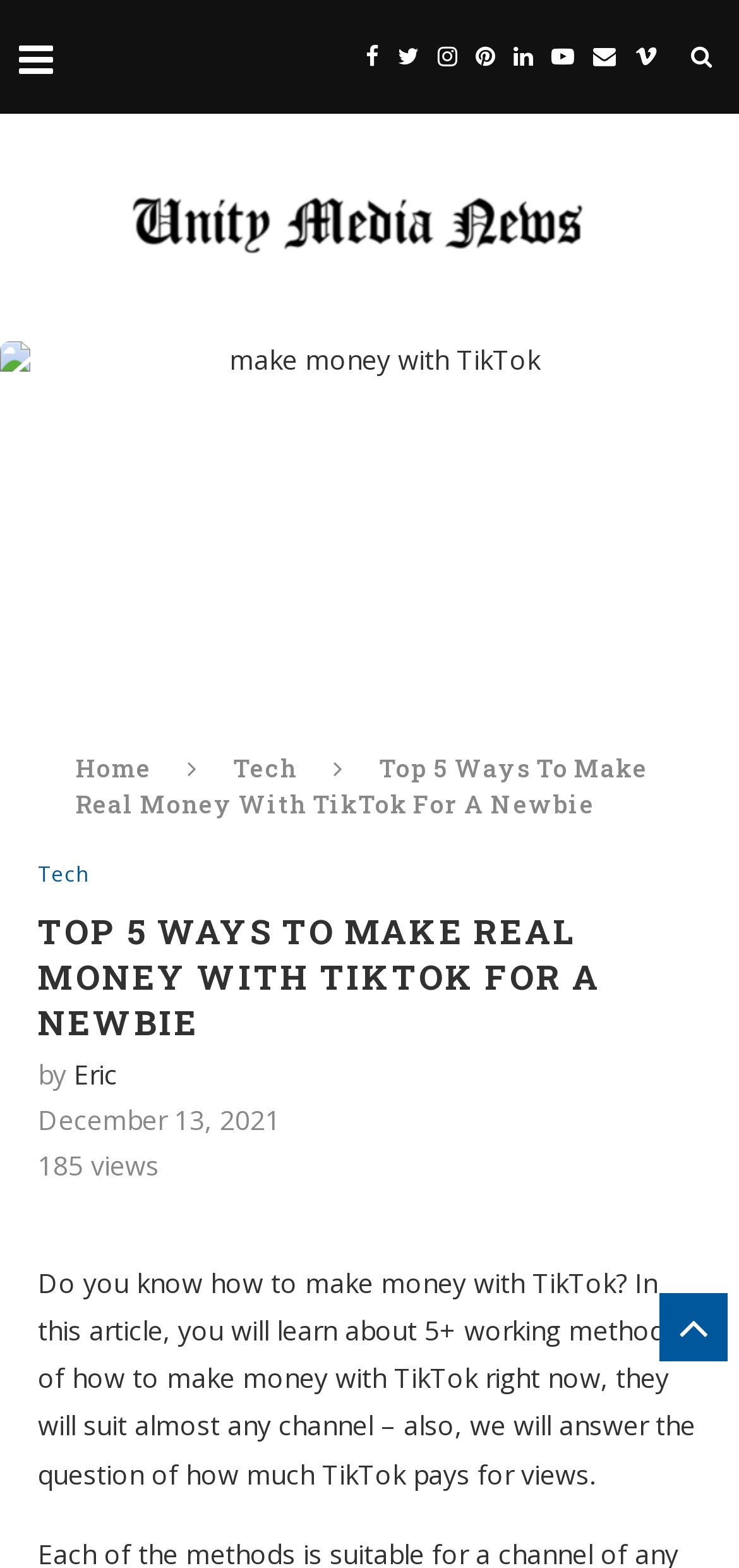Look at the image and answer the question in detail:
What is the topic of this article?

Based on the webpage content, the topic of this article is about making money with TikTok, specifically for newbies. The title 'Top 5 Ways To Make Real Money With TikTok For A Newbie' and the introductory text 'Do you know how to make money with TikTok?...' suggest that the article is focused on this topic.